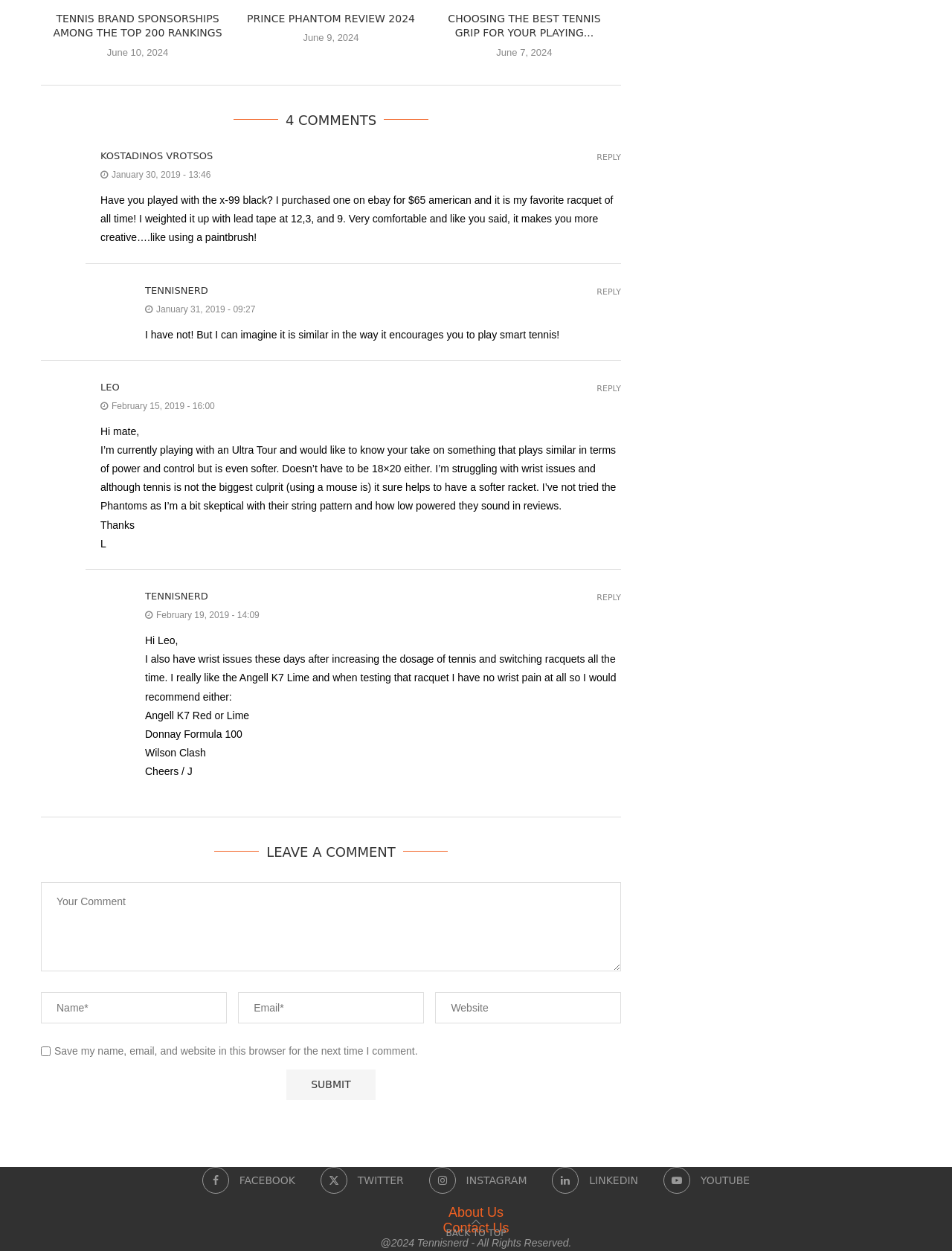Please identify the bounding box coordinates of the clickable region that I should interact with to perform the following instruction: "Click on the 'TENNIS BRAND SPONSORSHIPS AMONG THE TOP 200 RANKINGS' link". The coordinates should be expressed as four float numbers between 0 and 1, i.e., [left, top, right, bottom].

[0.056, 0.01, 0.233, 0.031]